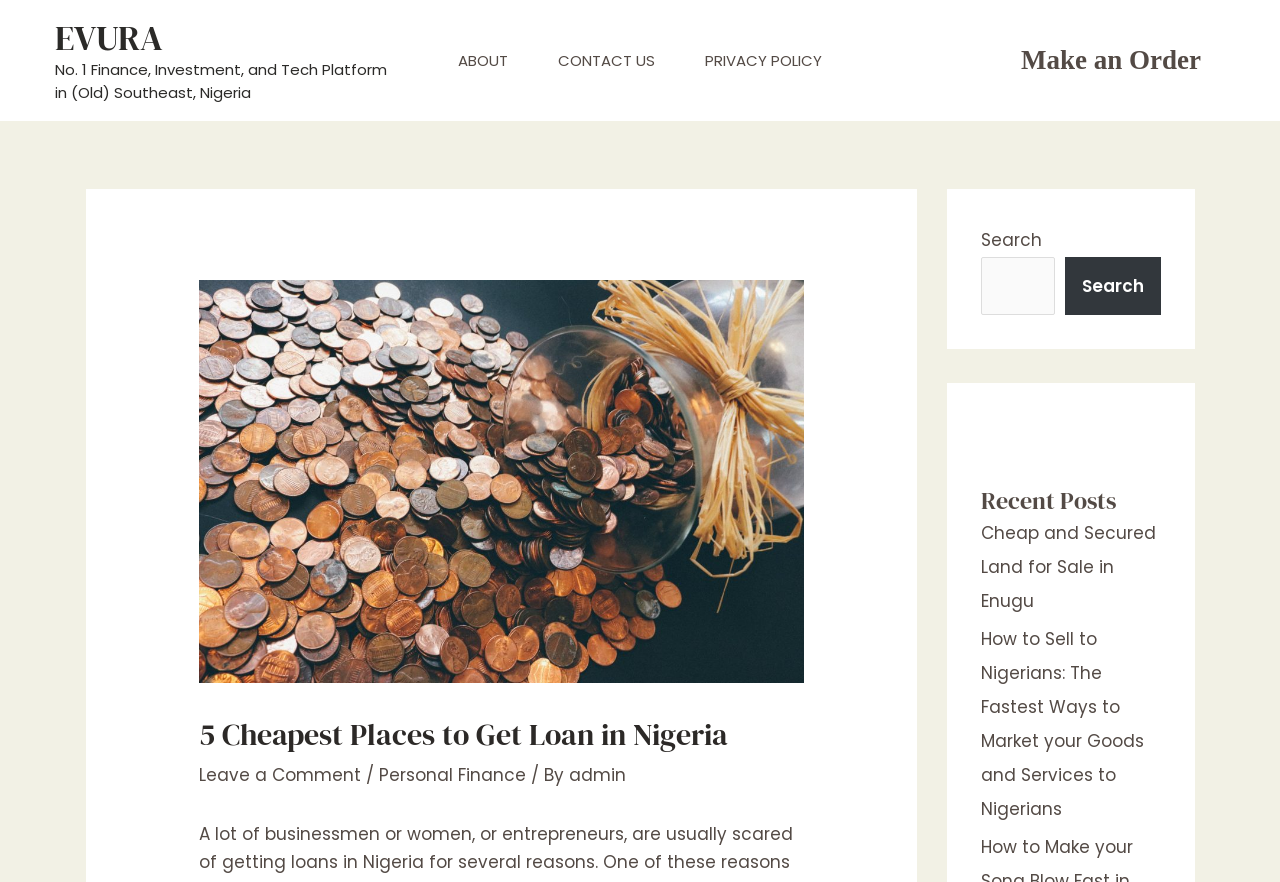Determine the bounding box coordinates for the region that must be clicked to execute the following instruction: "Search for a topic".

[0.767, 0.291, 0.824, 0.357]